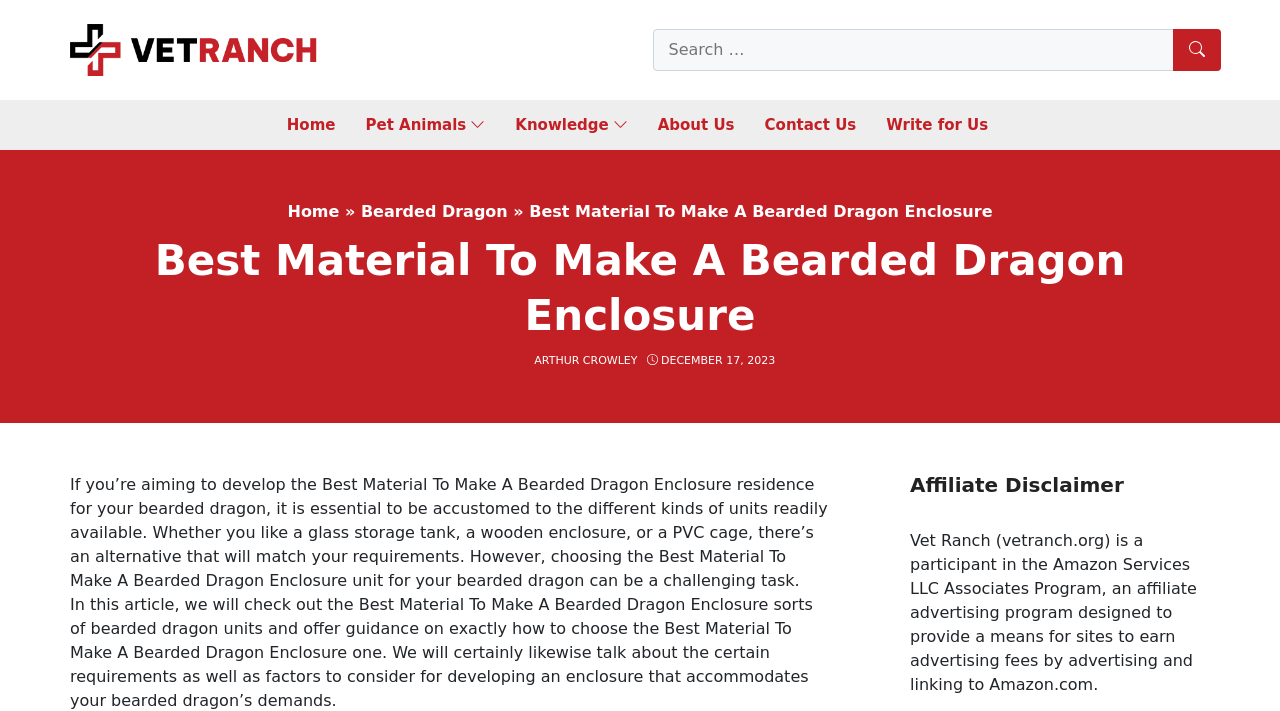Locate the bounding box coordinates of the clickable area to execute the instruction: "Enter text in the top-left textbox". Provide the coordinates as four float numbers between 0 and 1, represented as [left, top, right, bottom].

None